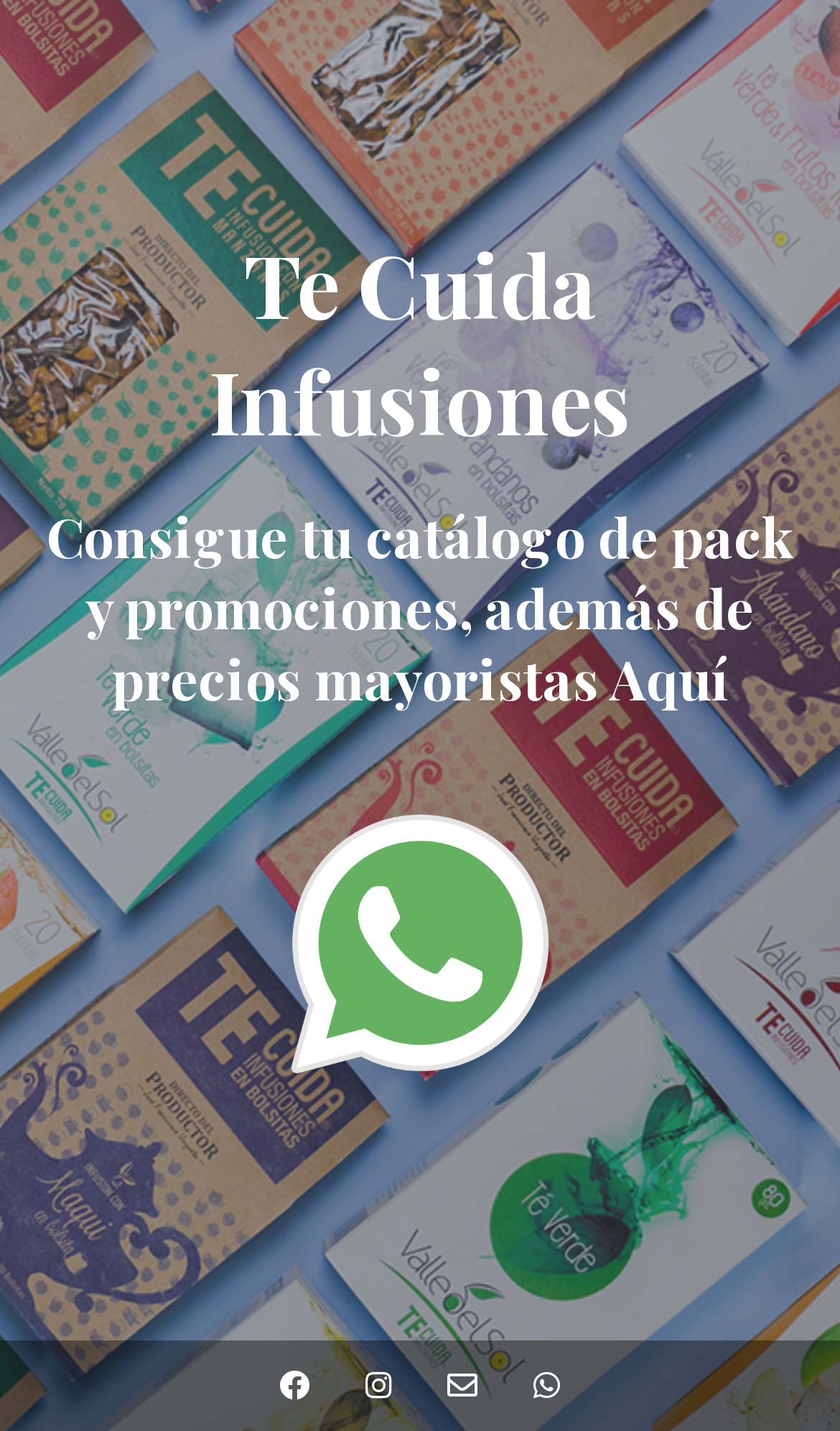How many links are at the bottom of the webpage?
Please use the visual content to give a single word or phrase answer.

4